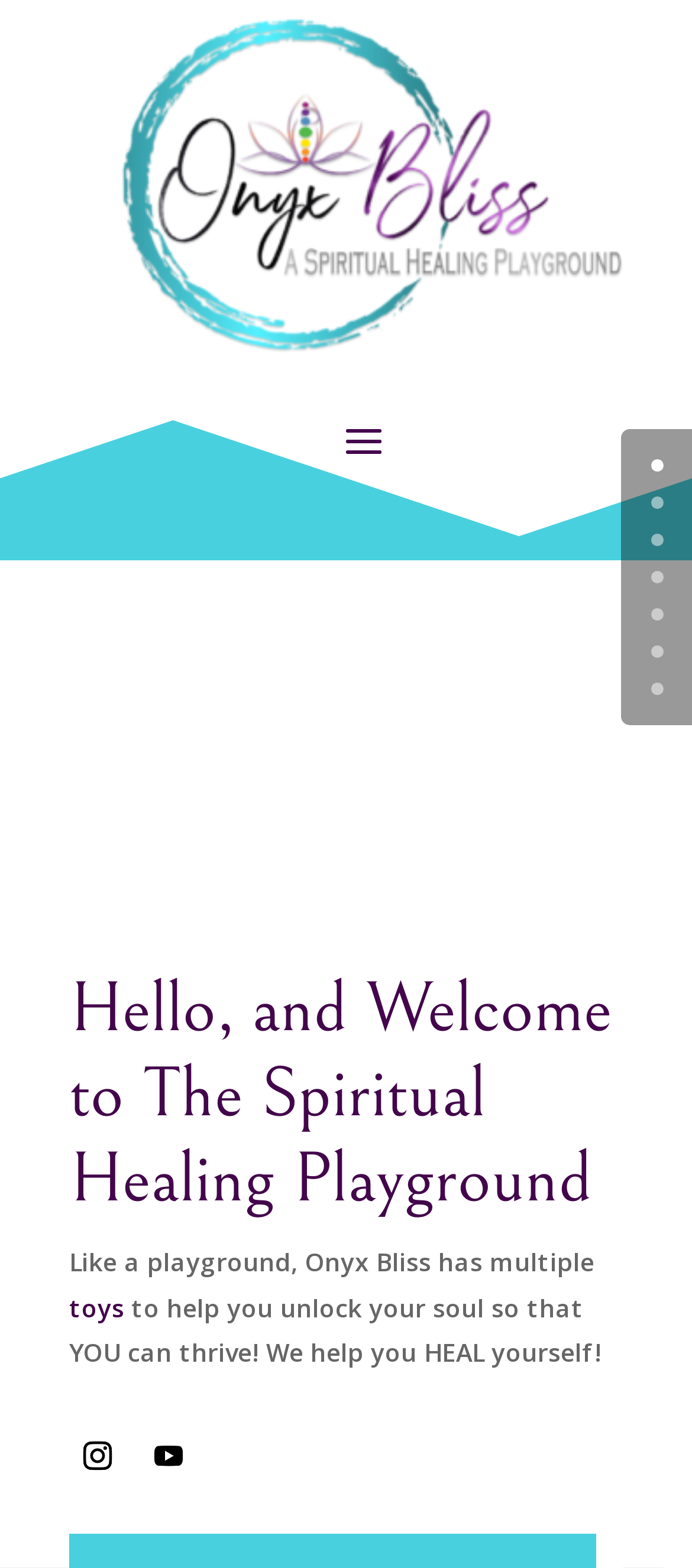Locate the bounding box coordinates of the element that needs to be clicked to carry out the instruction: "Select a category from the dropdown". The coordinates should be given as four float numbers ranging from 0 to 1, i.e., [left, top, right, bottom].

None